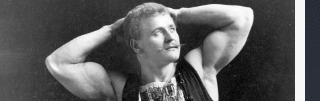Please give a succinct answer using a single word or phrase:
What is Eugen Sandow known for?

Pioneering modern bodybuilding